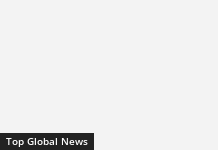What is the focus of the content in this interface?
Kindly offer a detailed explanation using the data available in the image.

The context suggests a focus on timely content that resonates with a broad audience interested in international affairs, emphasizing clarity and accessibility to invite visitors to explore vital global issues and educational updates.